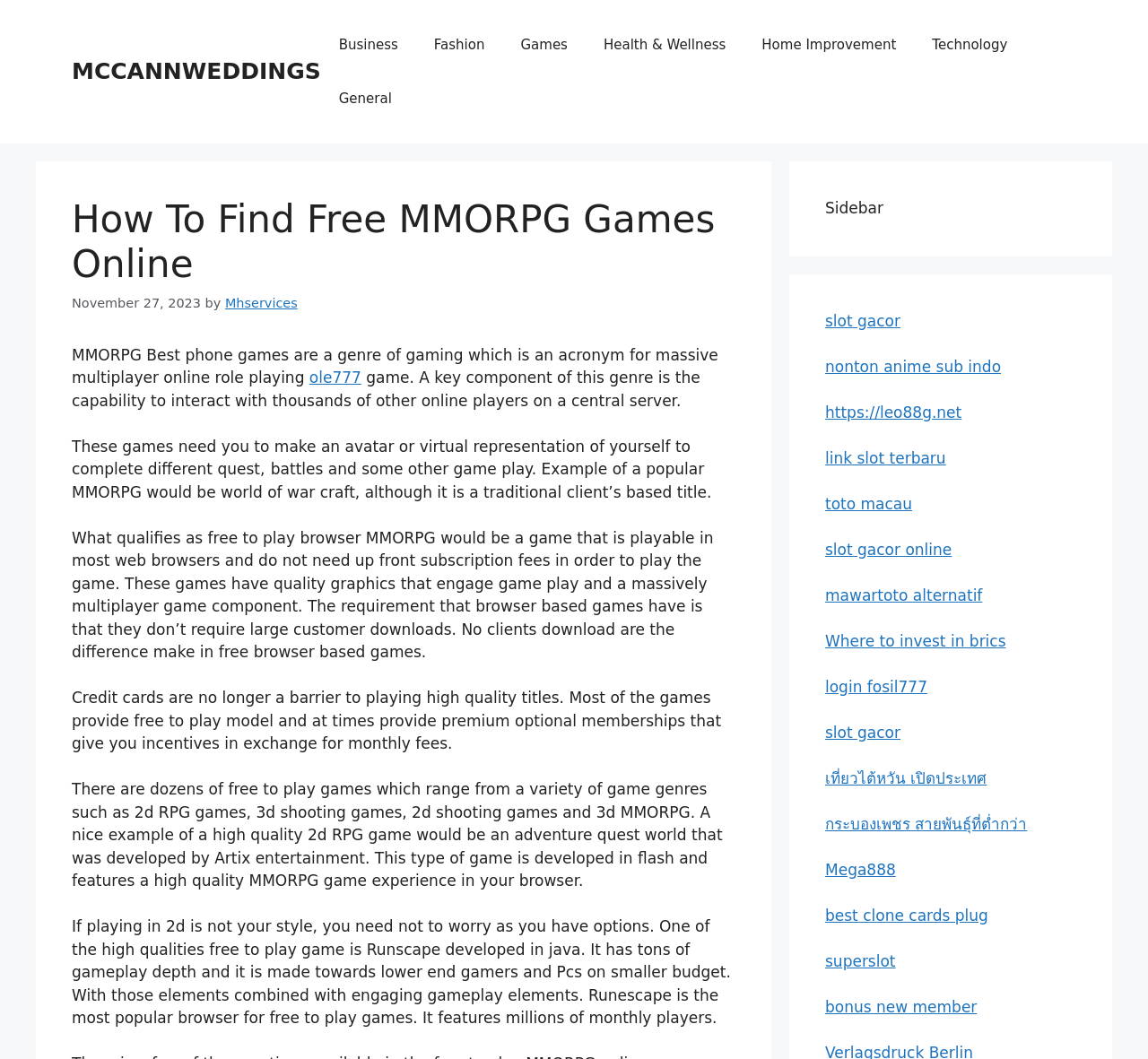Determine the bounding box coordinates for the area you should click to complete the following instruction: "Explore the 'slot gacor' link in the sidebar".

[0.719, 0.294, 0.784, 0.311]